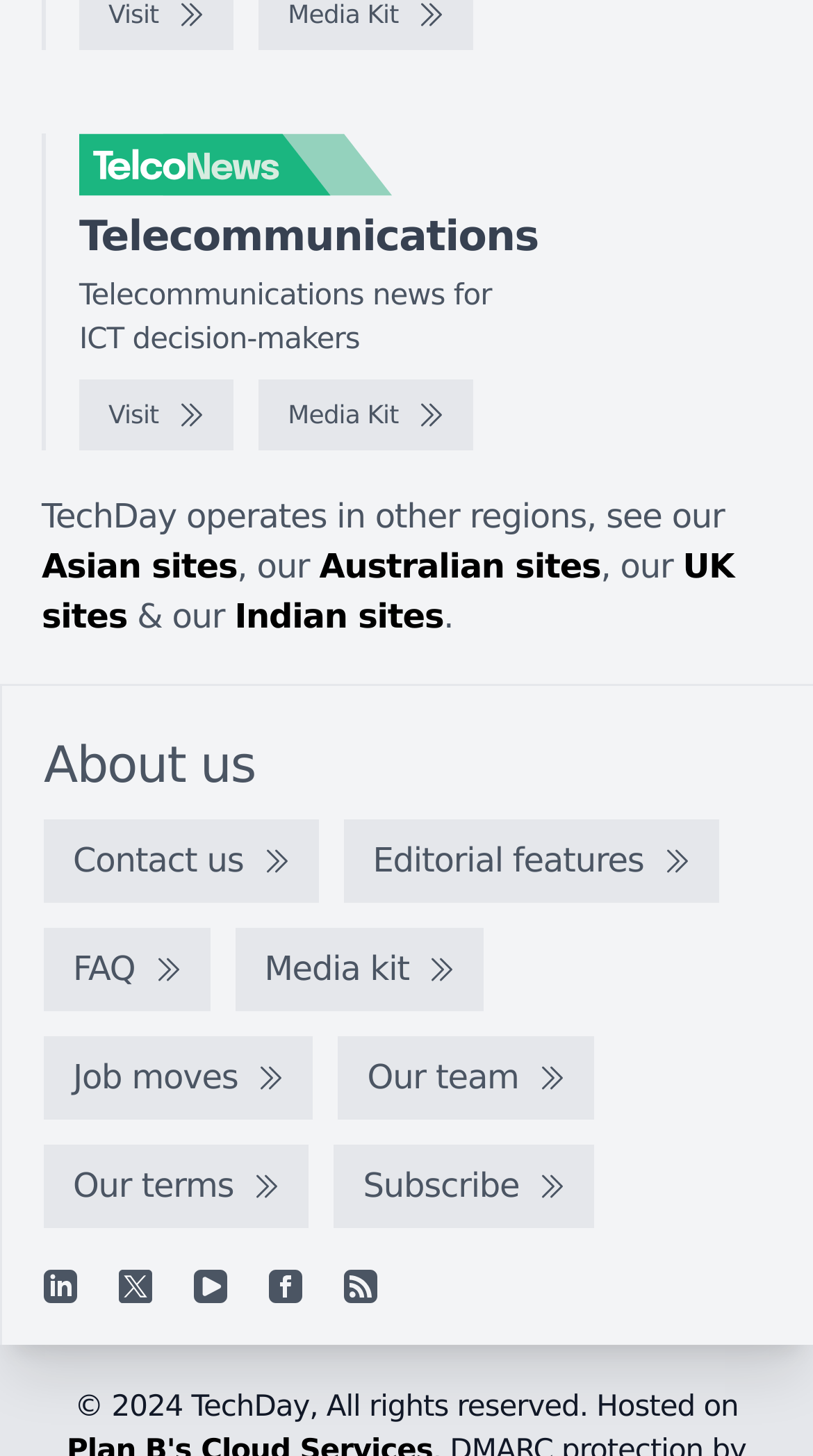What is the topic of the news on this website?
Answer with a single word or phrase by referring to the visual content.

Telecommunications